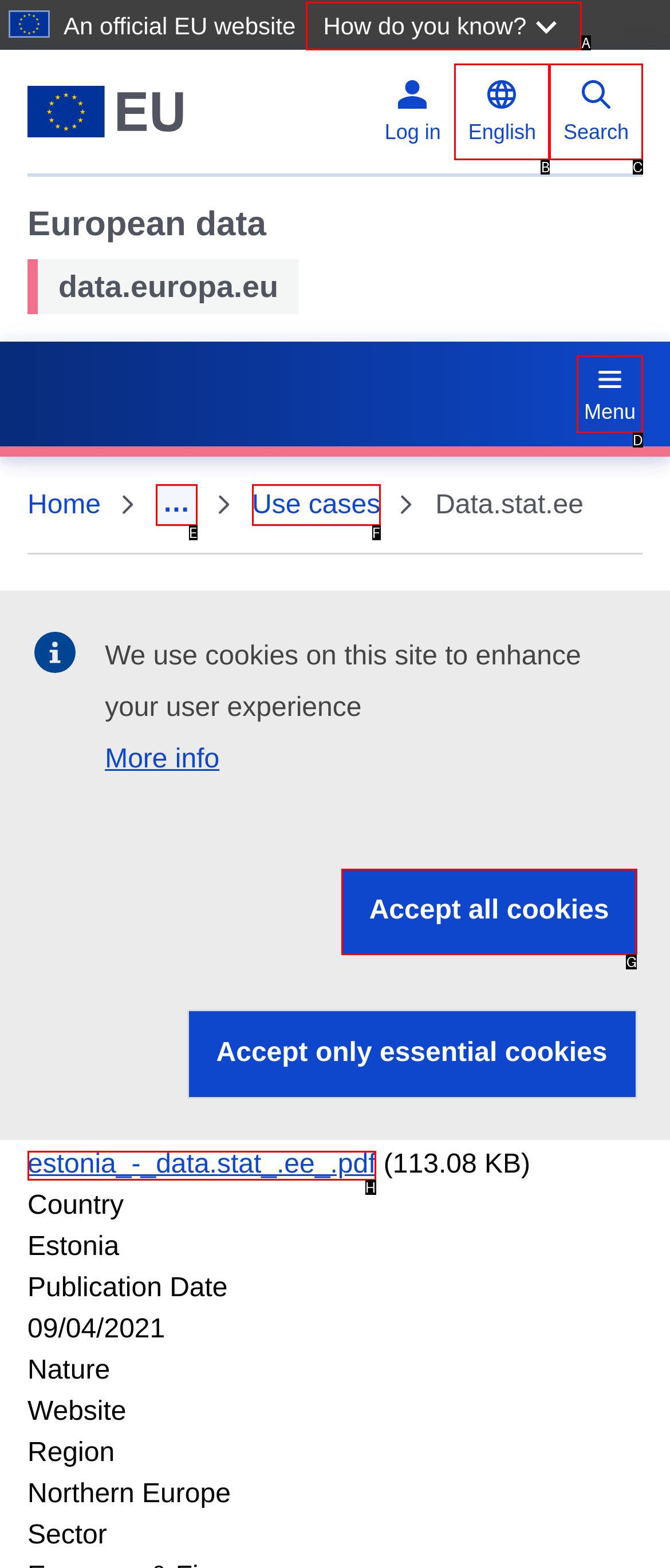Which HTML element fits the description: say hello? Respond with the letter of the appropriate option directly.

None